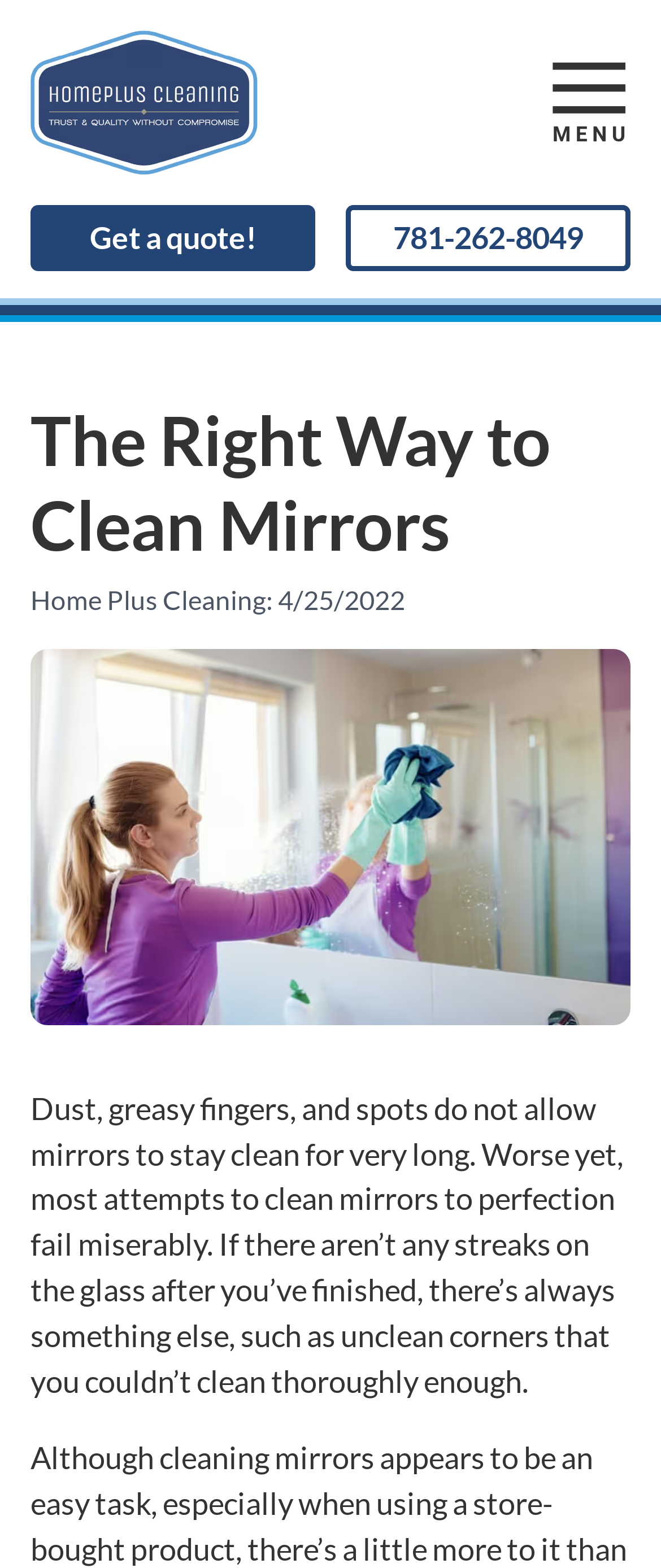What is the name of the company?
Based on the visual, give a brief answer using one word or a short phrase.

Home Plus Cleaning